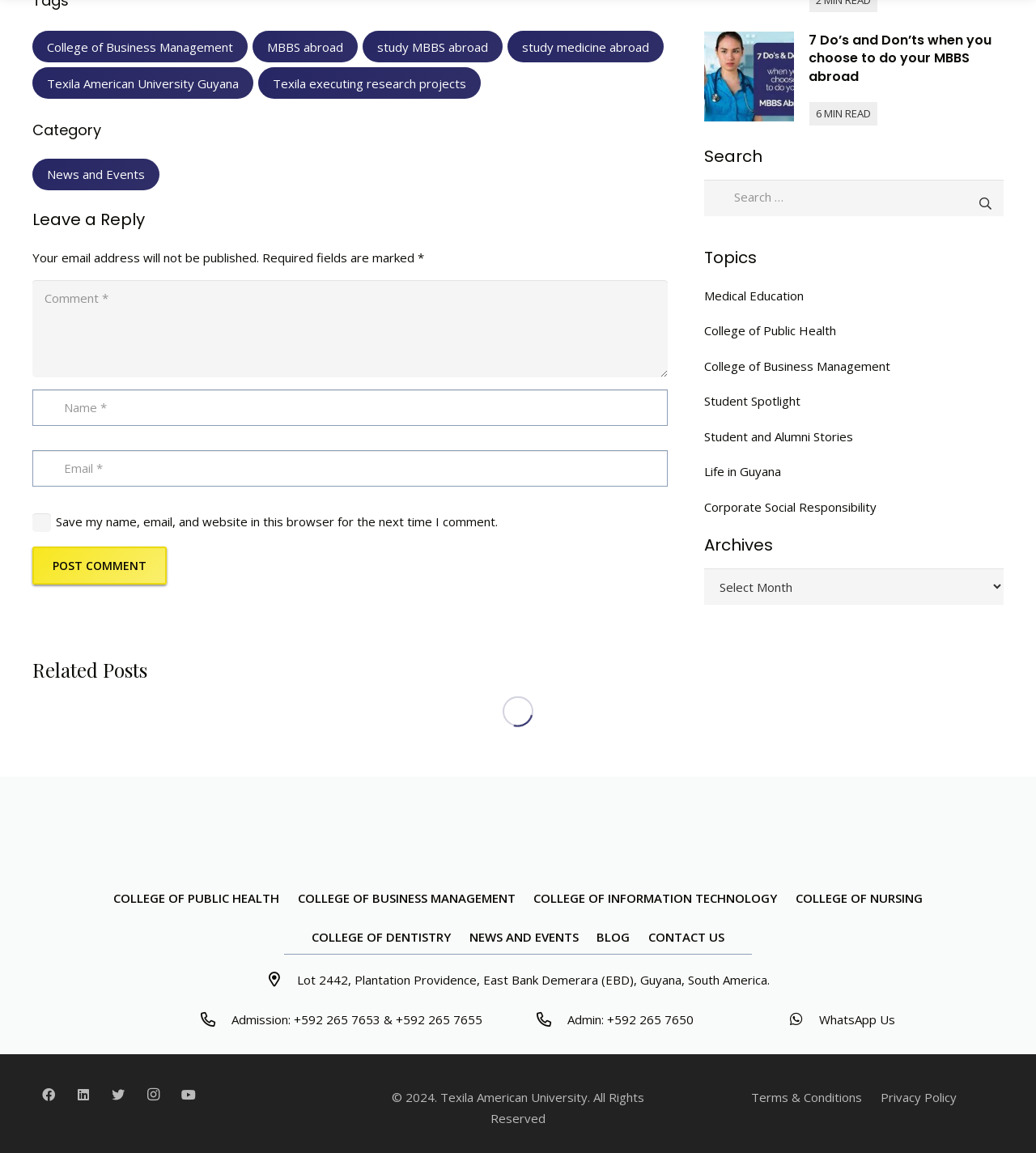From the webpage screenshot, predict the bounding box coordinates (top-left x, top-left y, bottom-right x, bottom-right y) for the UI element described here: parent_node: Search for: value="Search"

[0.936, 0.168, 0.969, 0.185]